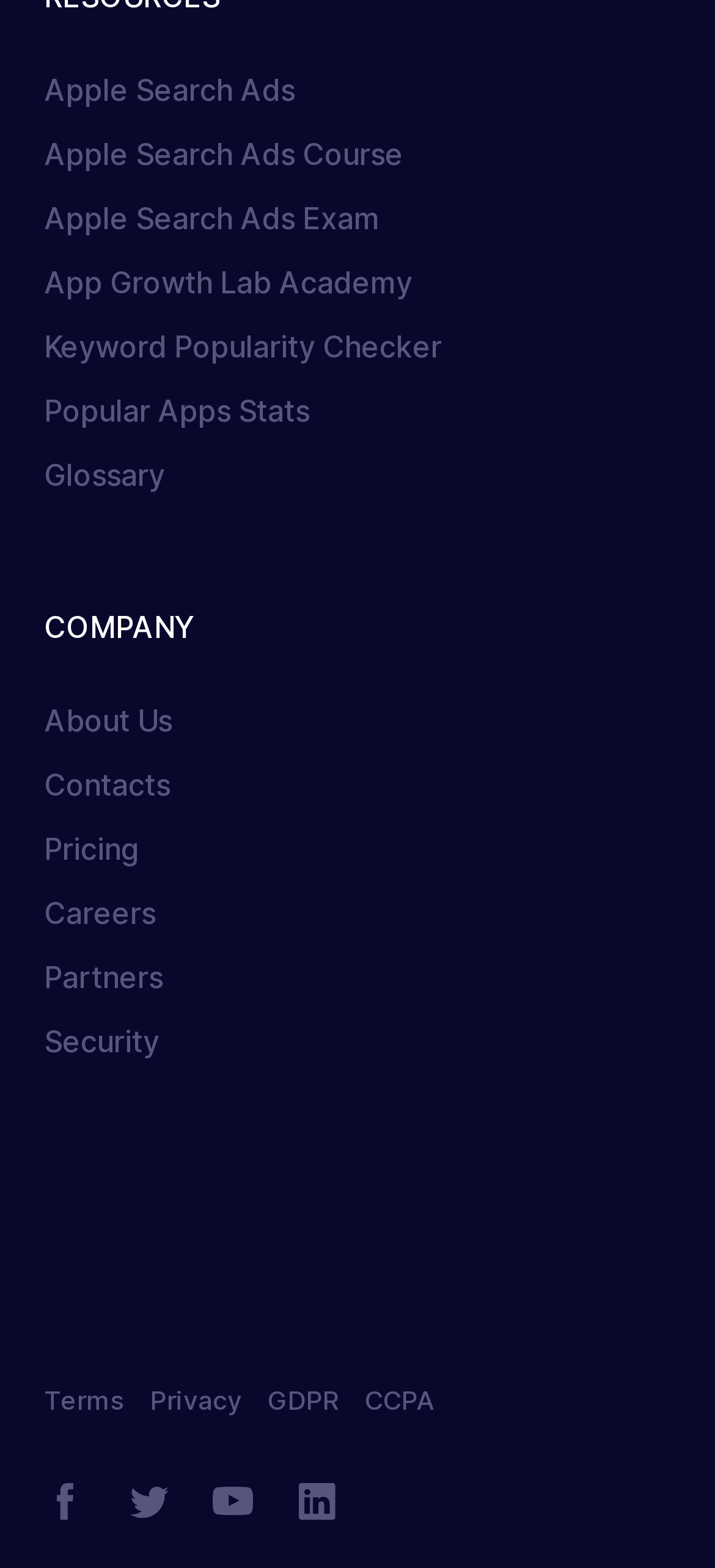Show the bounding box coordinates for the HTML element as described: "aria-label="Facebook" title="Facebook"".

[0.062, 0.944, 0.118, 0.97]